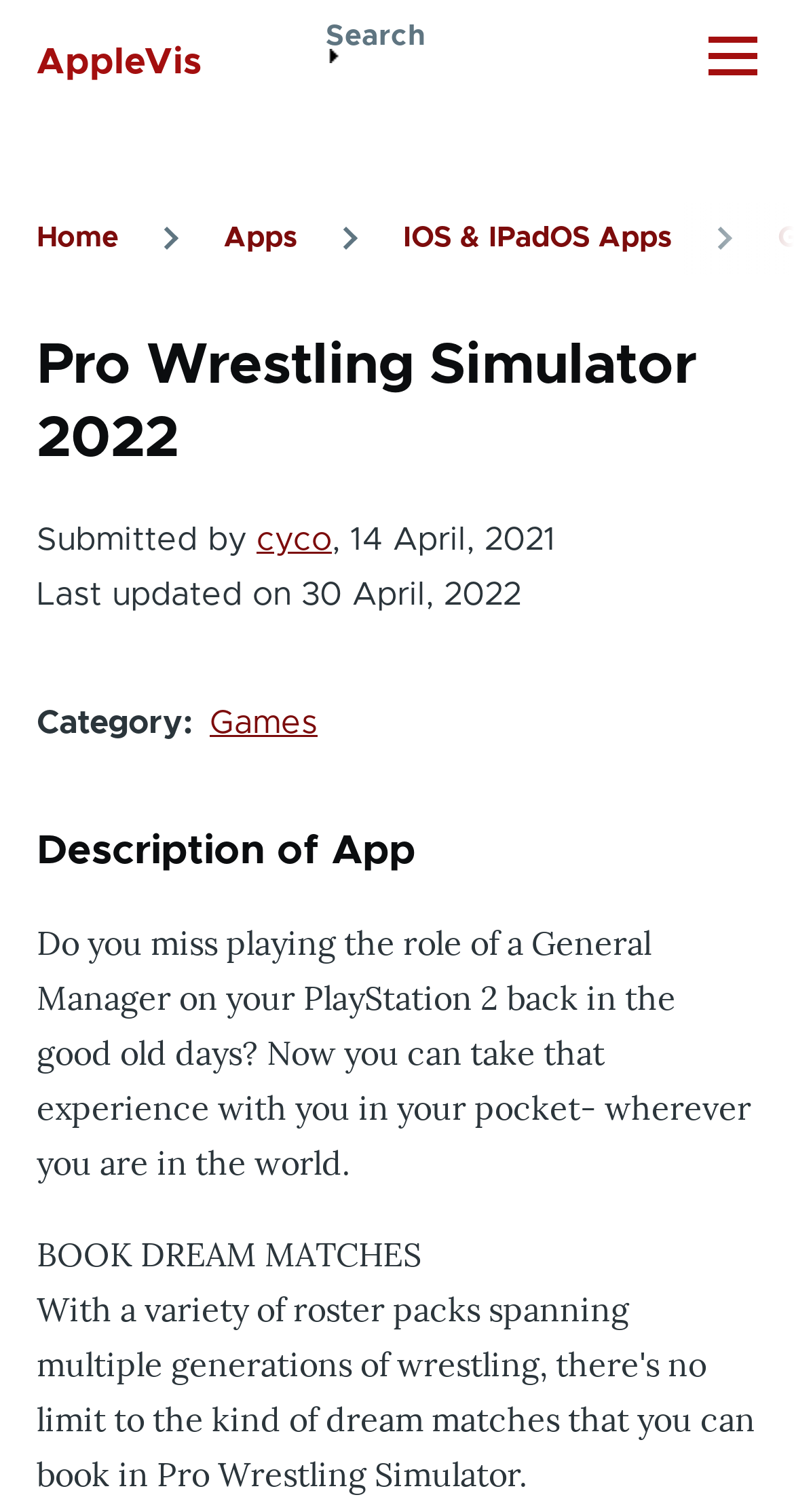What is the name of the app?
Based on the visual information, provide a detailed and comprehensive answer.

I determined the answer by looking at the heading element with the text 'Pro Wrestling Simulator 2022' which is a child of the navigation element with the text 'Breadcrumb'.